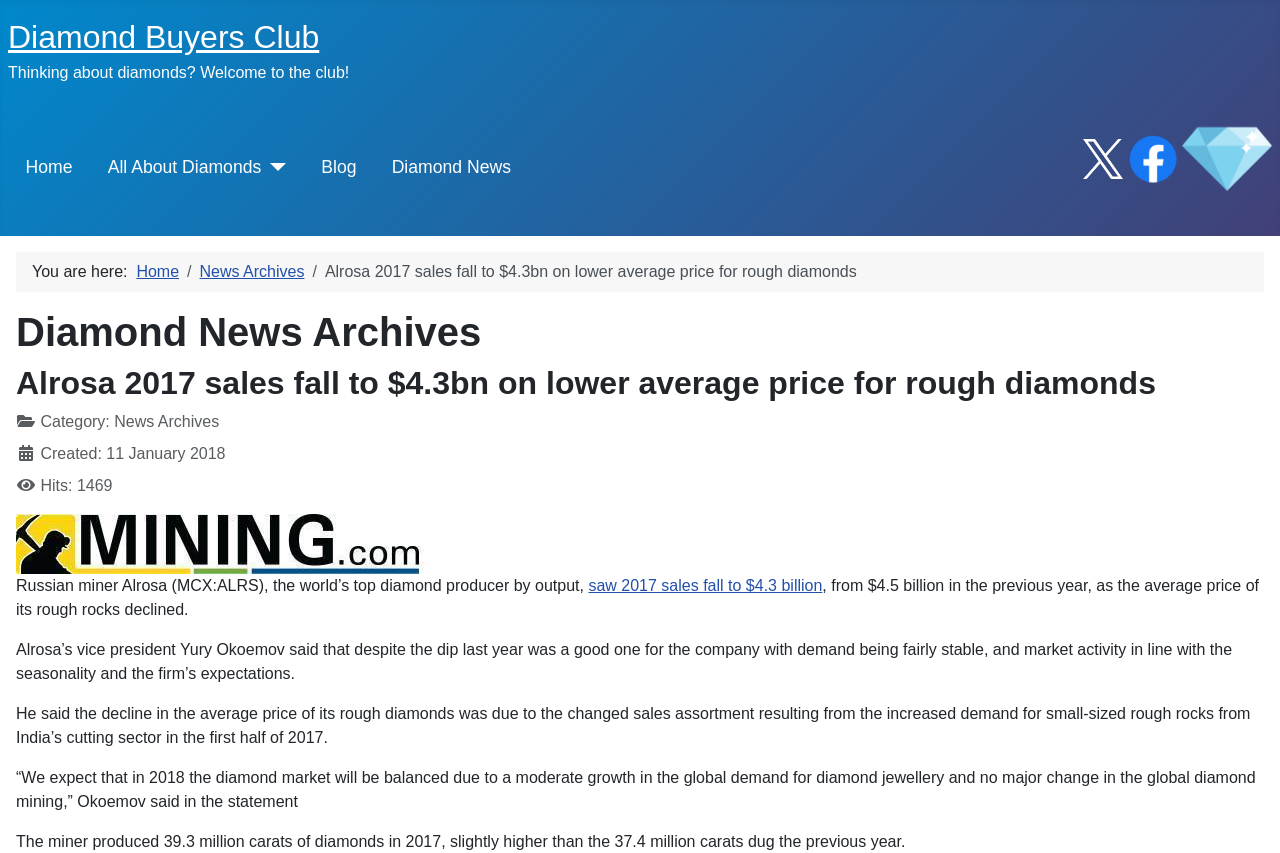Locate the bounding box coordinates of the element to click to perform the following action: 'Visit the 'All About Diamonds' page'. The coordinates should be given as four float values between 0 and 1, in the form of [left, top, right, bottom].

[0.084, 0.18, 0.204, 0.211]